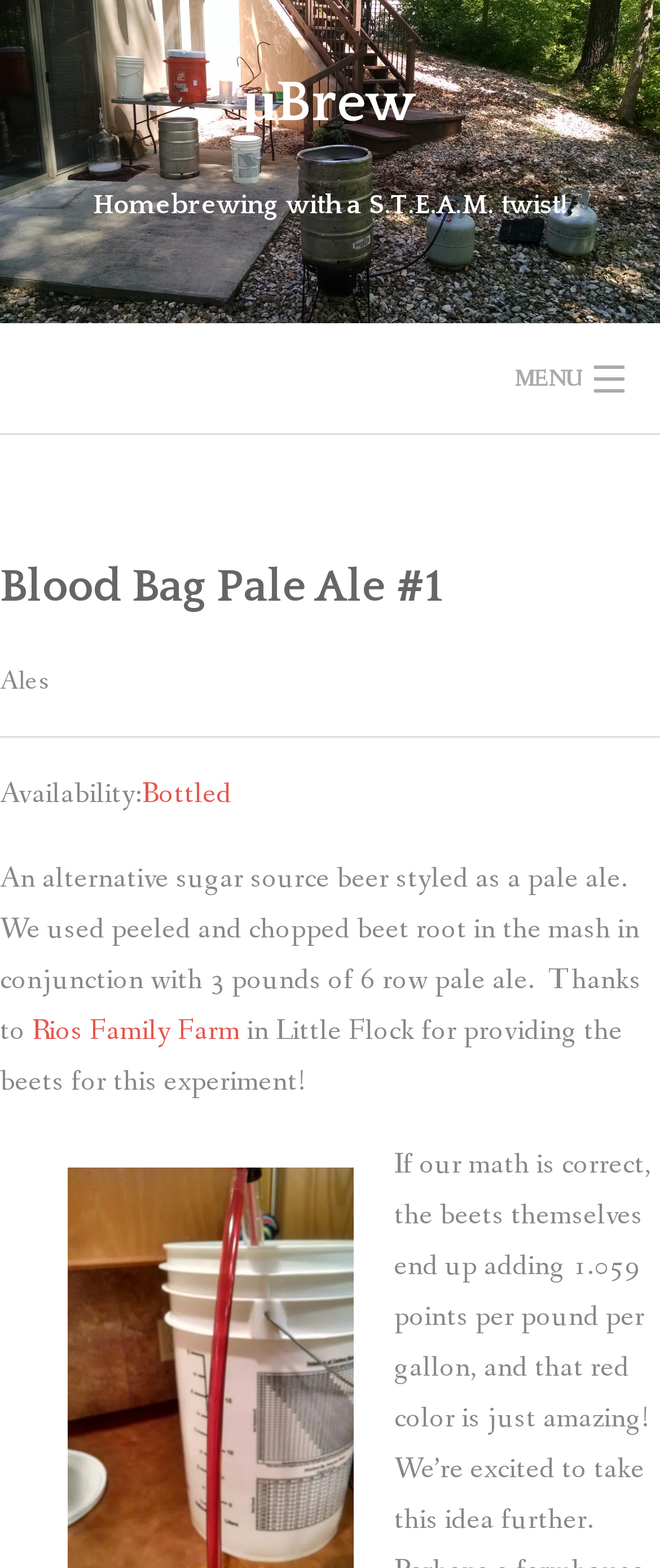What is the purpose of the beets in the beer?
Using the visual information, answer the question in a single word or phrase.

Alternative sugar source